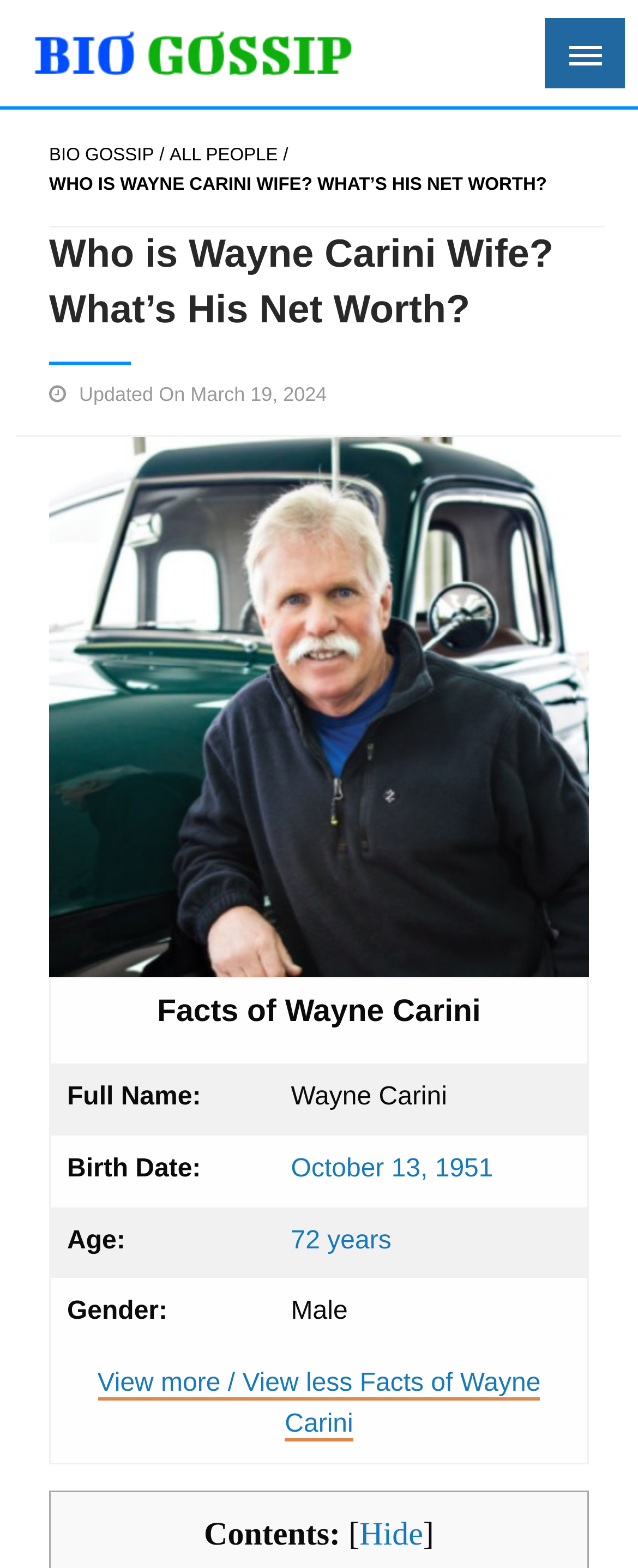Find the bounding box coordinates corresponding to the UI element with the description: "October 13, 1951". The coordinates should be formatted as [left, top, right, bottom], with values as floats between 0 and 1.

[0.456, 0.737, 0.773, 0.754]